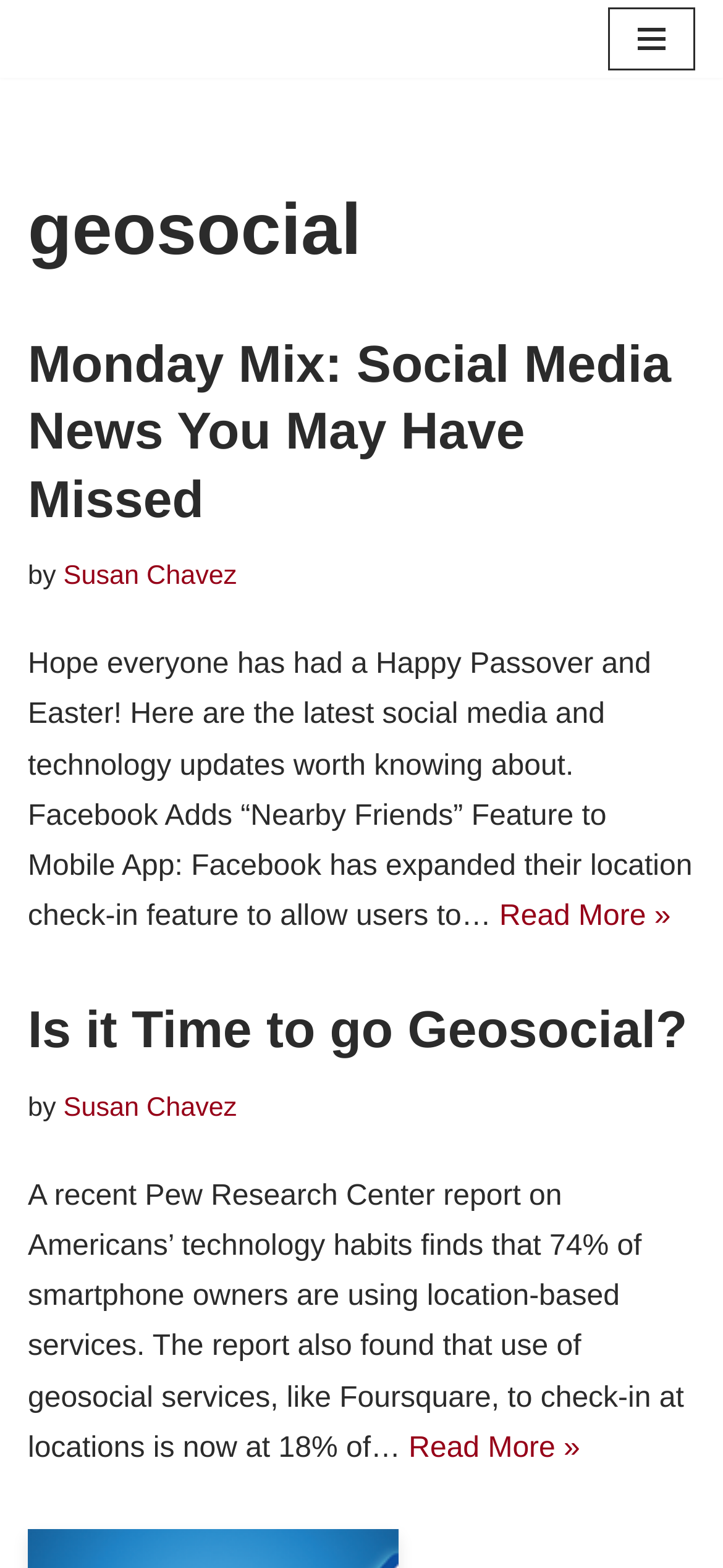Please identify the bounding box coordinates of the region to click in order to complete the task: "Read more about Is it Time to go Geosocial?". The coordinates must be four float numbers between 0 and 1, specified as [left, top, right, bottom].

[0.565, 0.913, 0.802, 0.934]